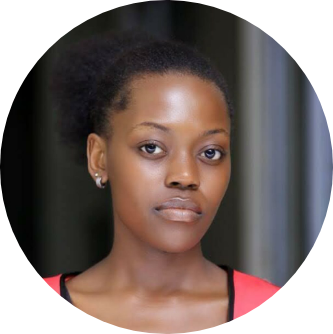Explain the image thoroughly, highlighting all key elements.

This image features a headshot of Charity Ainembabazi, a poised young woman with a natural beauty. She is depicted with a neutral expression, accentuating her striking features, including smooth skin and expressive eyes. Charity’s hair is styled in a natural, textured look, and she wears a simple outfit that is partially visible, contributing to a clean and professional appearance. The circular cropping of the image draws focus to her face, making it suitable for a profile or an introductory section about her. This image is presented alongside her name, indicating her significance in a context that likely highlights her contributions or affiliations in a specific field.